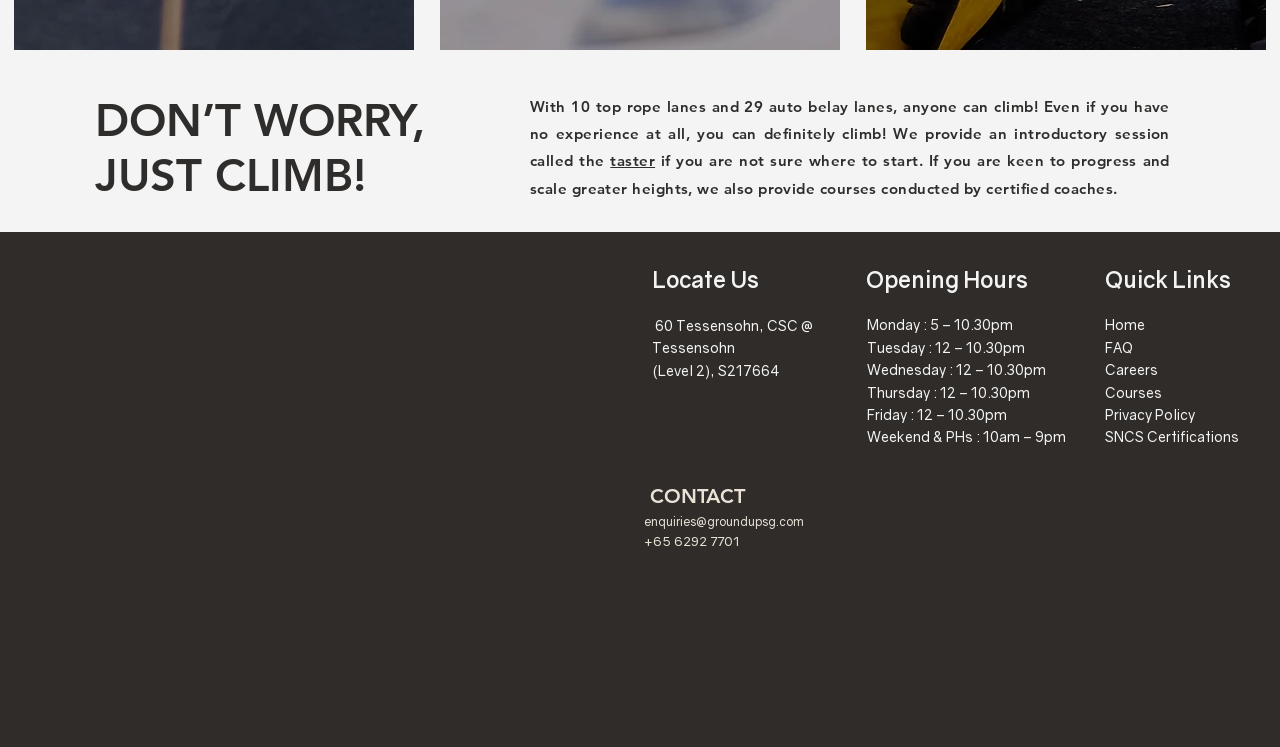Using the information in the image, give a comprehensive answer to the question: 
How many auto belay lanes are available?

The number of auto belay lanes can be found in the introductory text, which states 'With 10 top rope lanes and 29 auto belay lanes, anyone can climb!'.